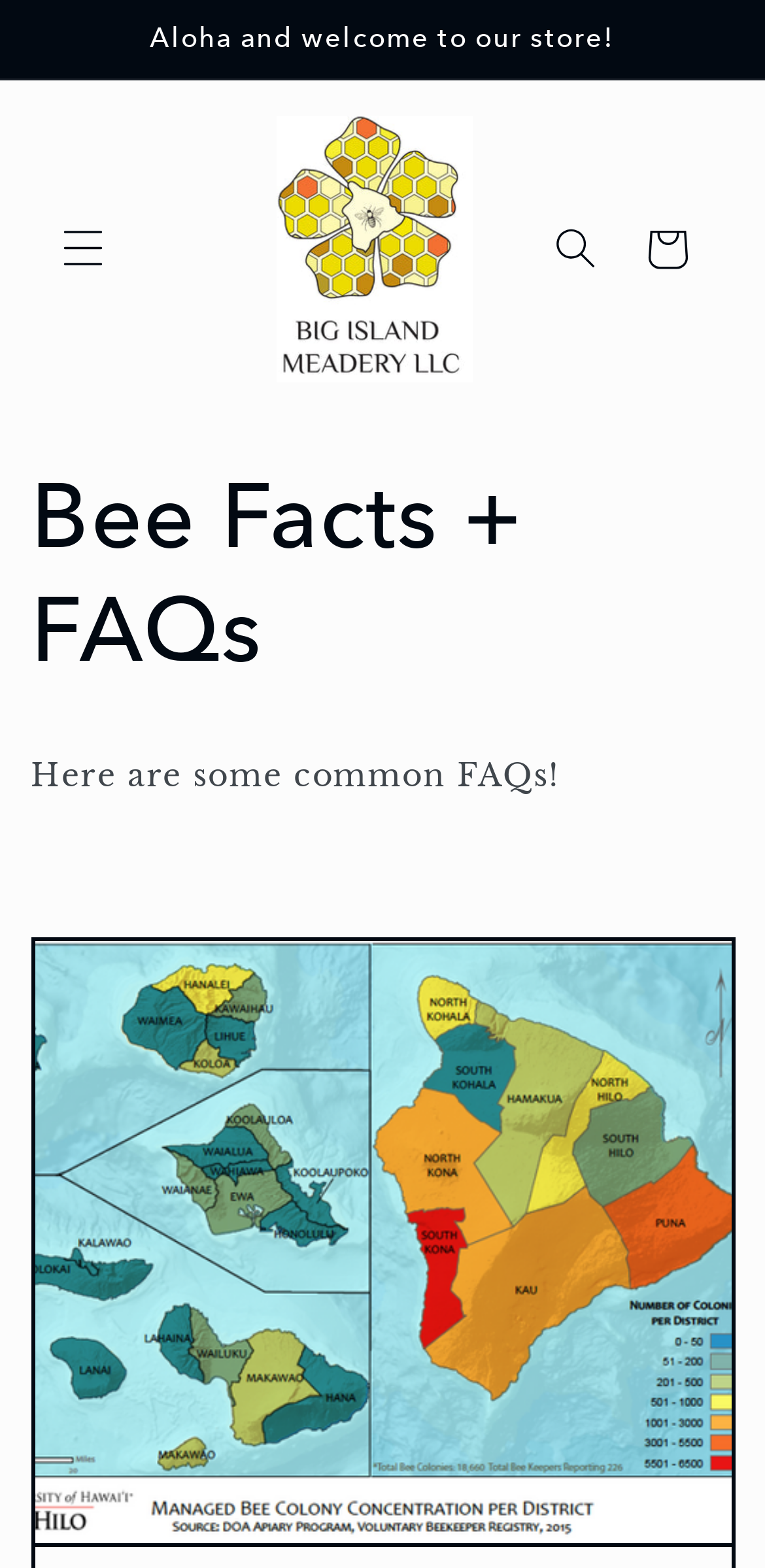Provide the text content of the webpage's main heading.

Bee Facts + FAQs